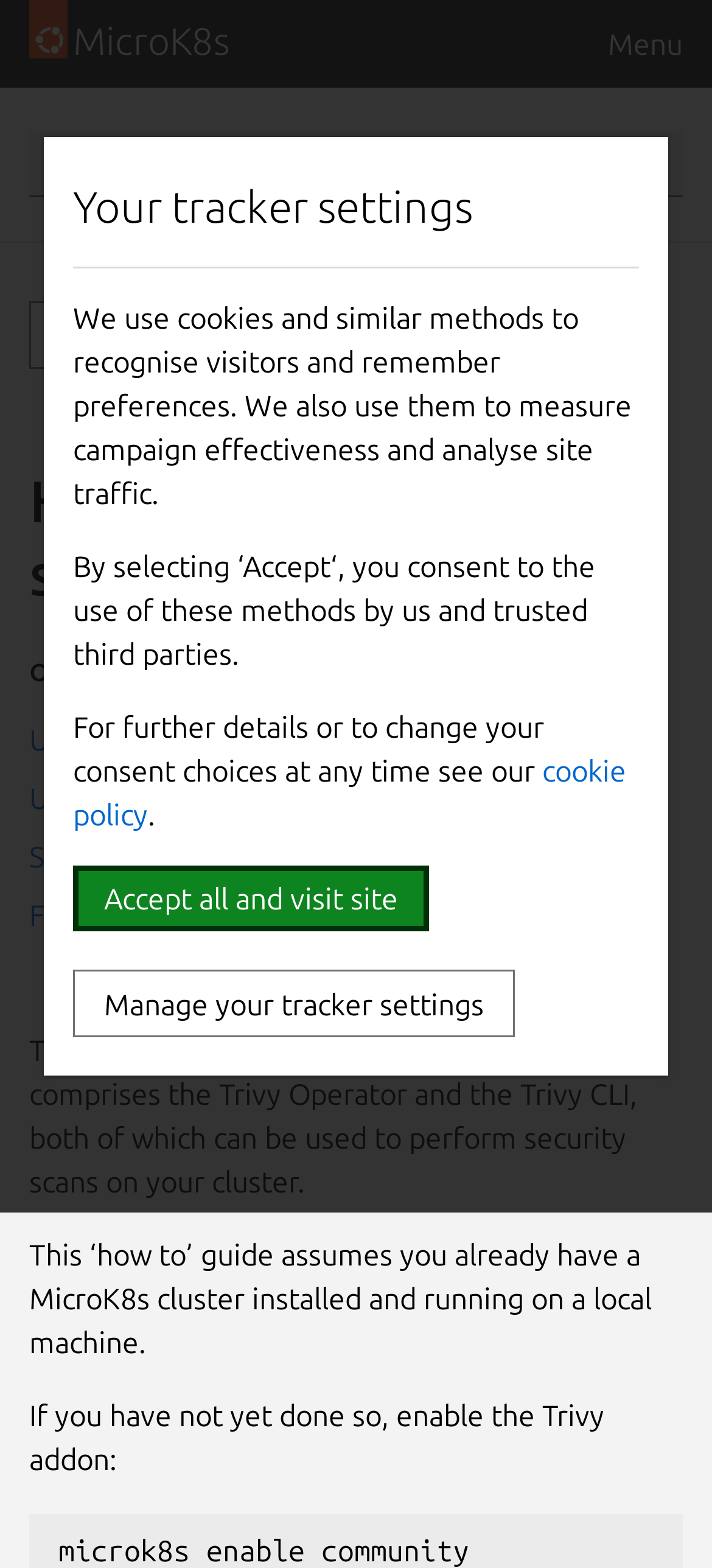Using the provided element description, identify the bounding box coordinates as (top-left x, top-left y, bottom-right x, bottom-right y). Ensure all values are between 0 and 1. Description: Accept all and visit site

[0.103, 0.552, 0.603, 0.594]